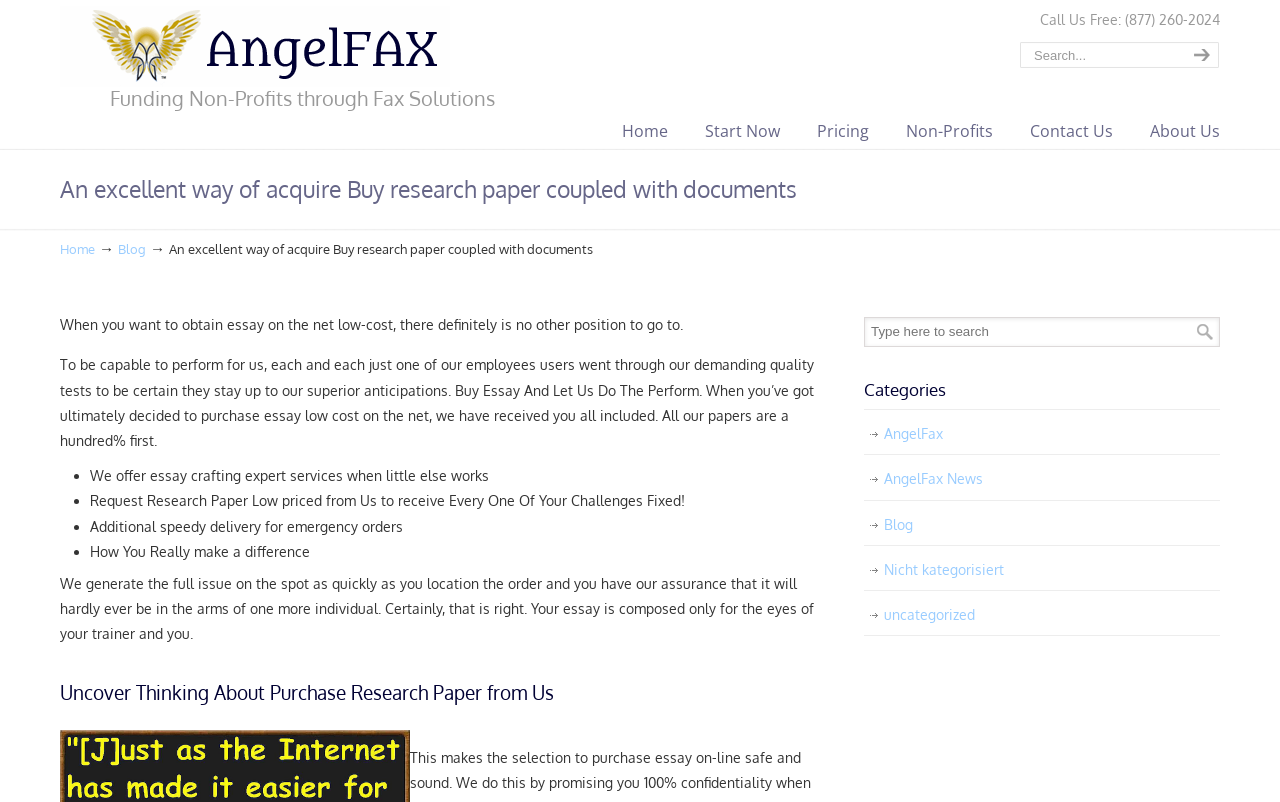Using the elements shown in the image, answer the question comprehensively: How many categories are listed?

I counted the number of links under the 'Categories' heading, which are 'AngelFax', 'AngelFax News', 'Blog', 'Nicht kategorisiert', and 'uncategorized'.